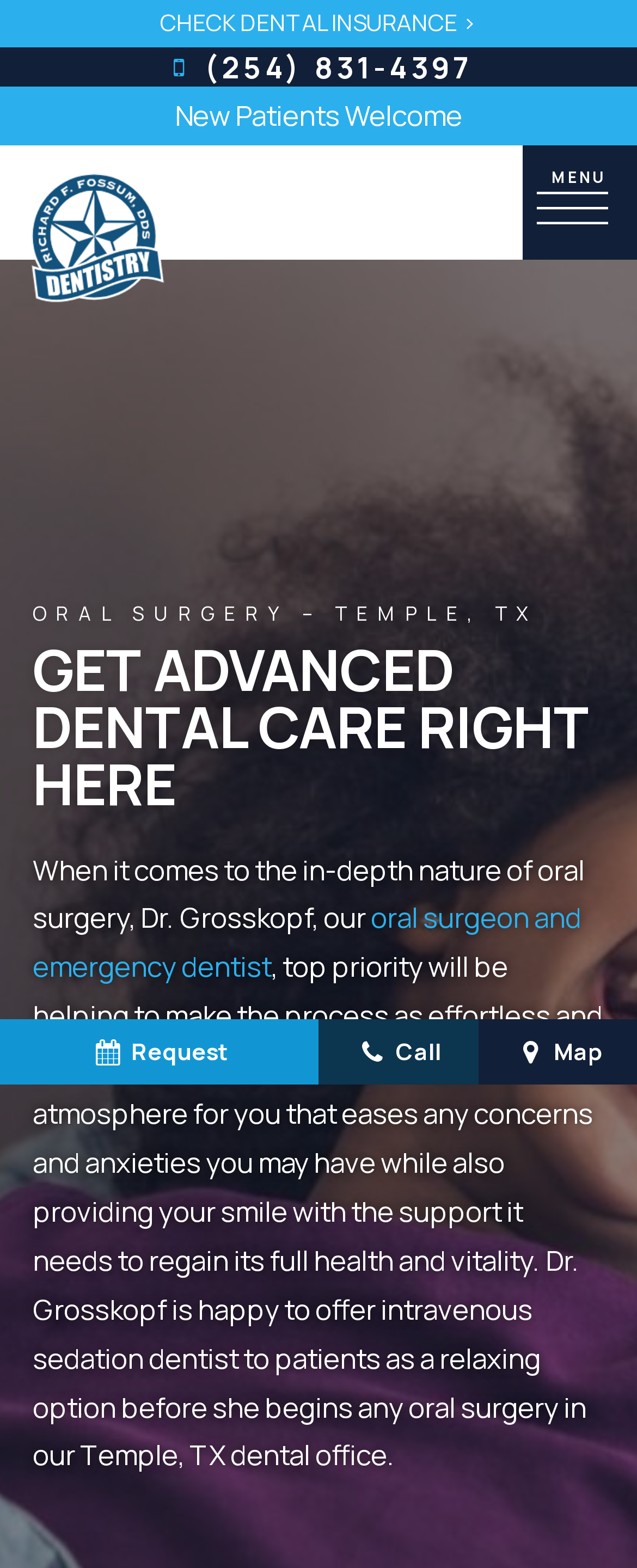Answer with a single word or phrase: 
What is the phone number of the dental office?

(254) 831-4397